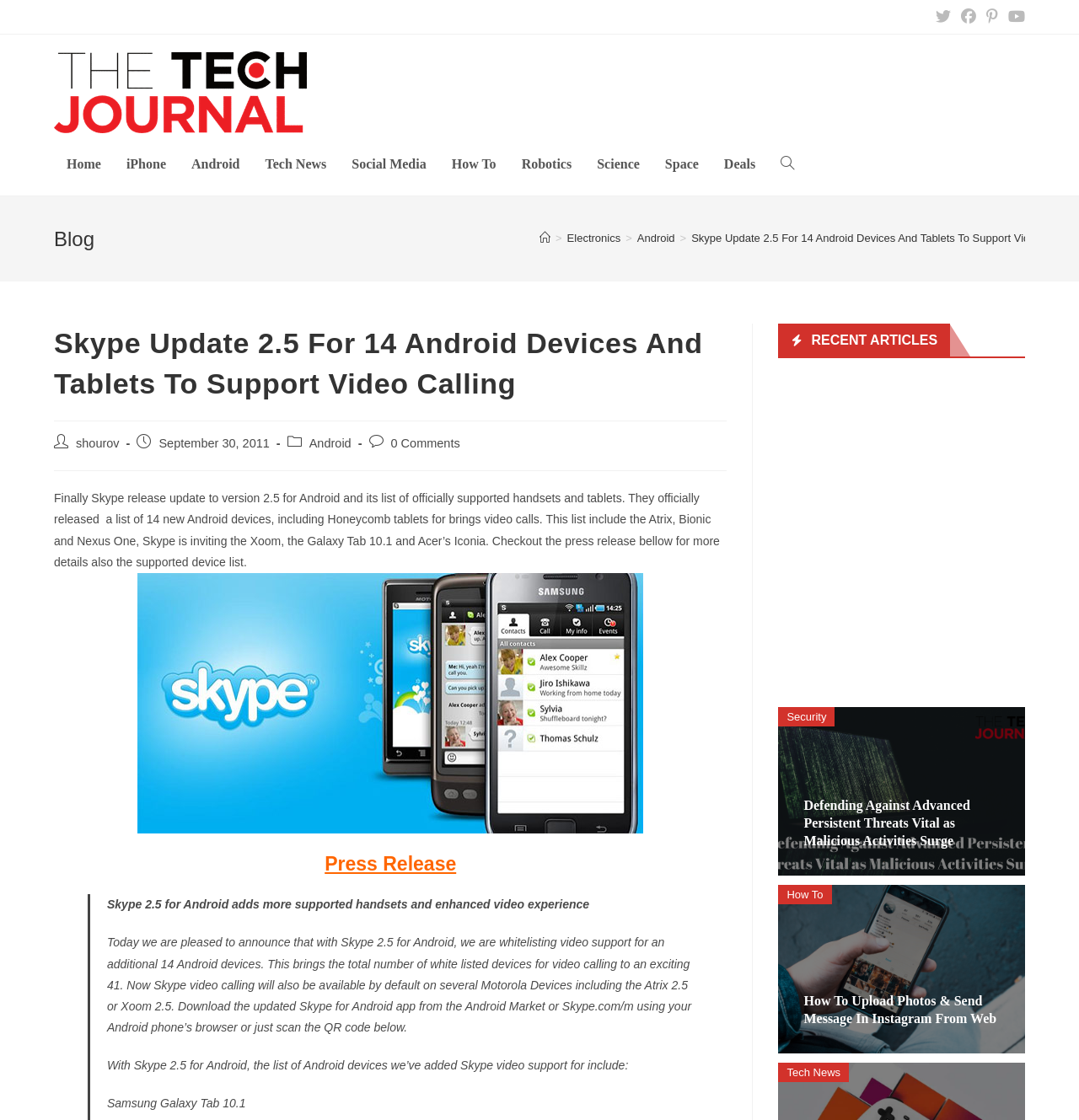Identify the bounding box coordinates of the element that should be clicked to fulfill this task: "Visit Wolf Richter's page". The coordinates should be provided as four float numbers between 0 and 1, i.e., [left, top, right, bottom].

None